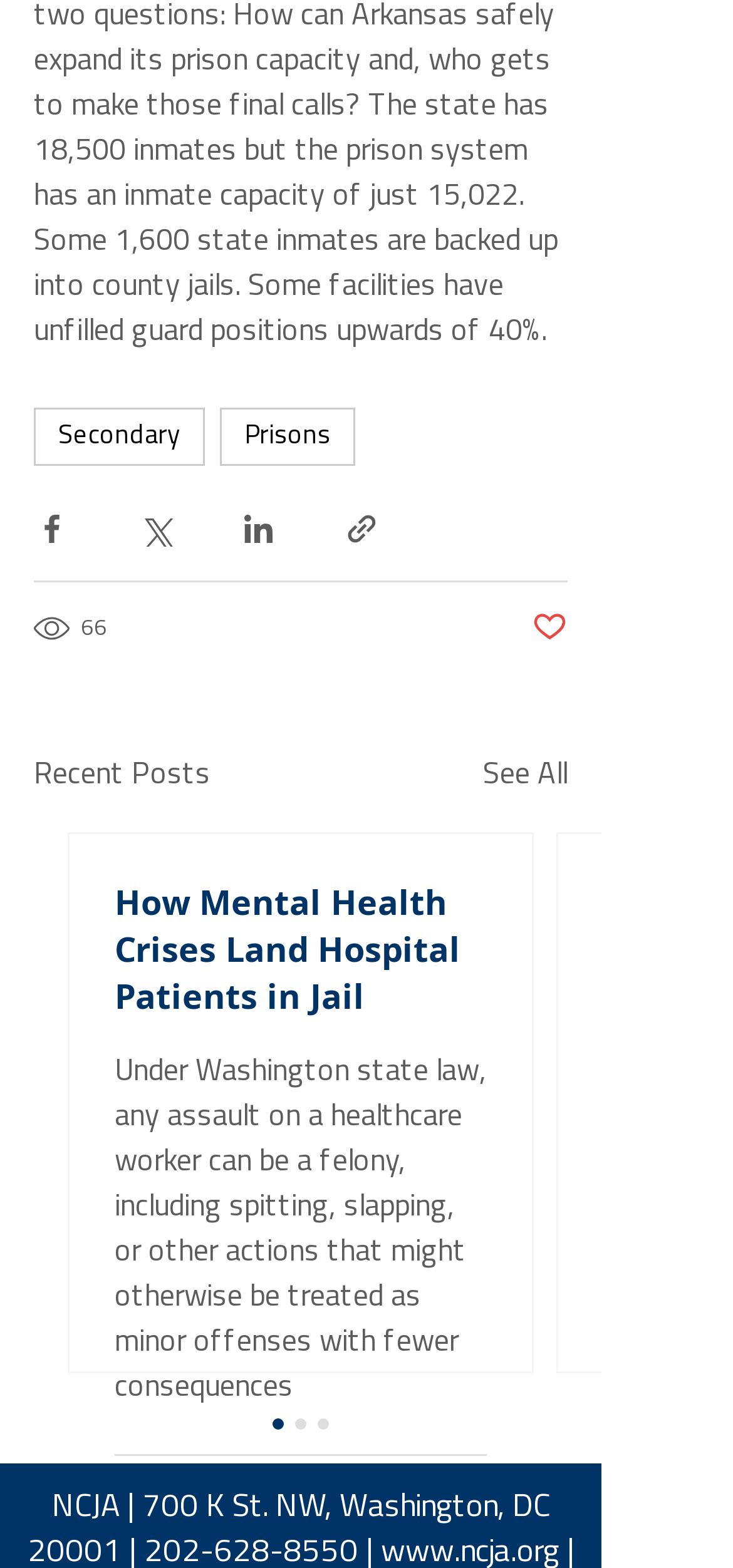Give a succinct answer to this question in a single word or phrase: 
What is the first navigation tag?

Secondary